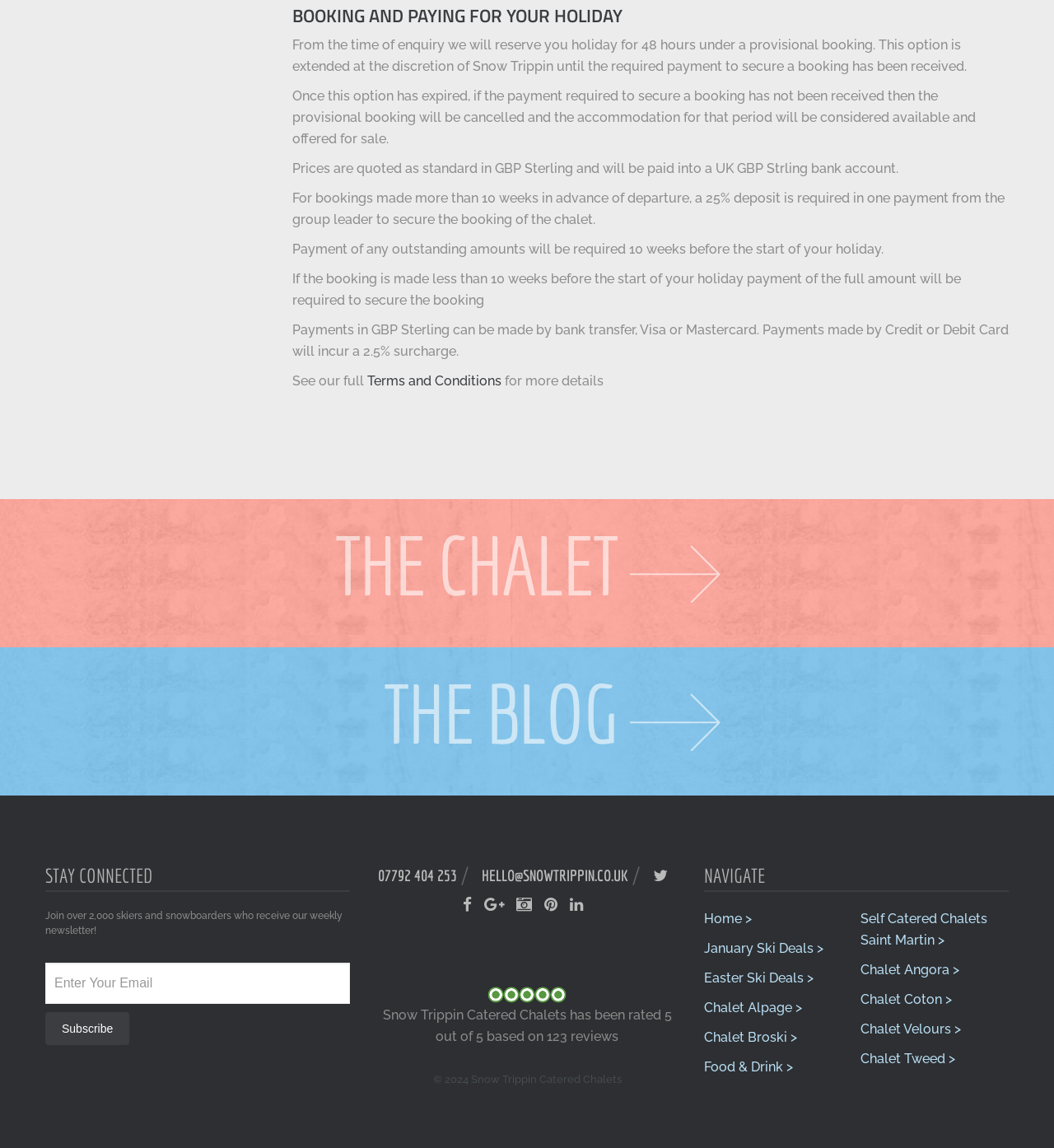Determine the bounding box coordinates of the element's region needed to click to follow the instruction: "Subscribe to the newsletter". Provide these coordinates as four float numbers between 0 and 1, formatted as [left, top, right, bottom].

[0.043, 0.882, 0.123, 0.91]